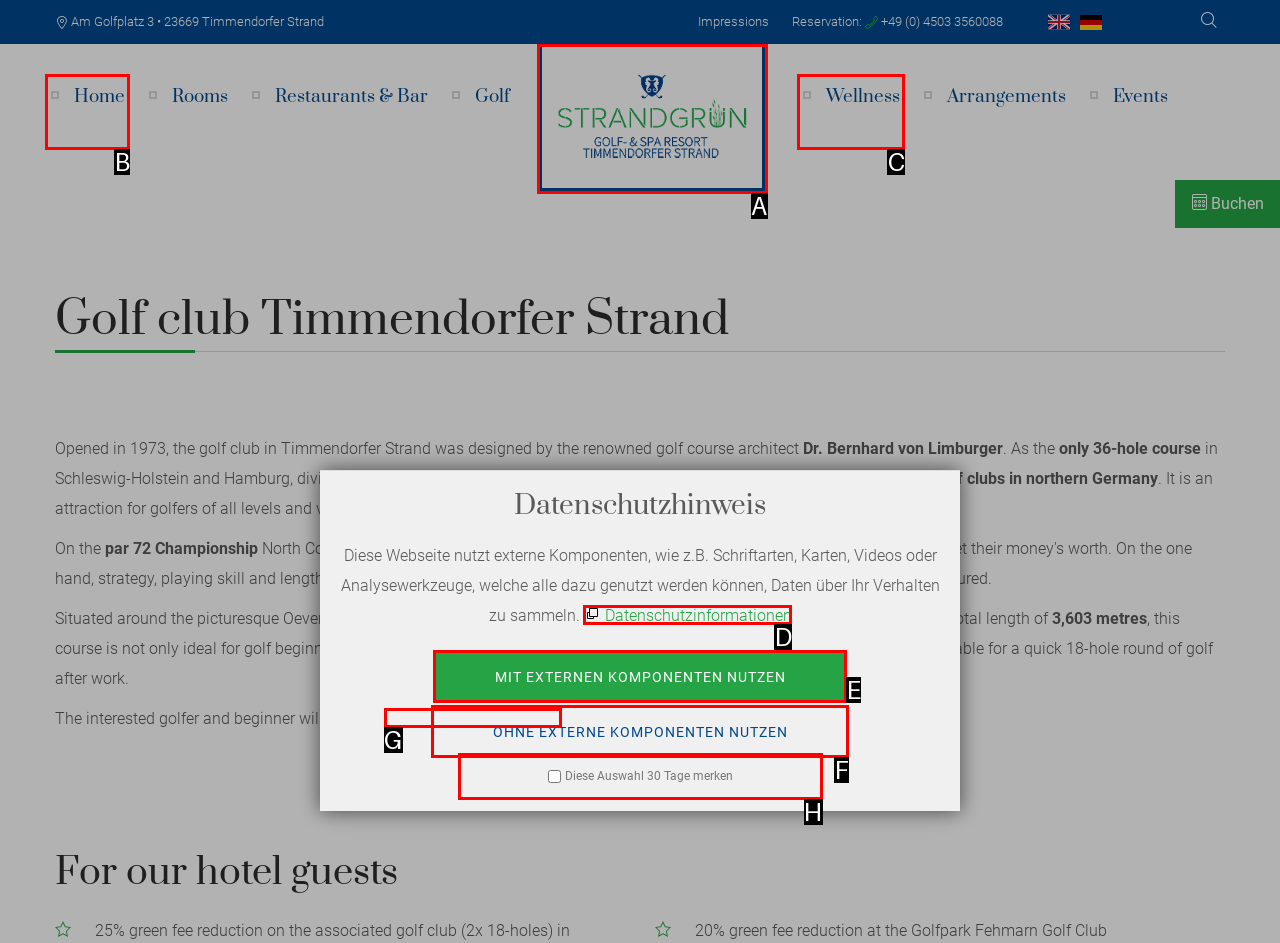Pick the option that corresponds to: title="Zur Startseite"
Provide the letter of the correct choice.

A